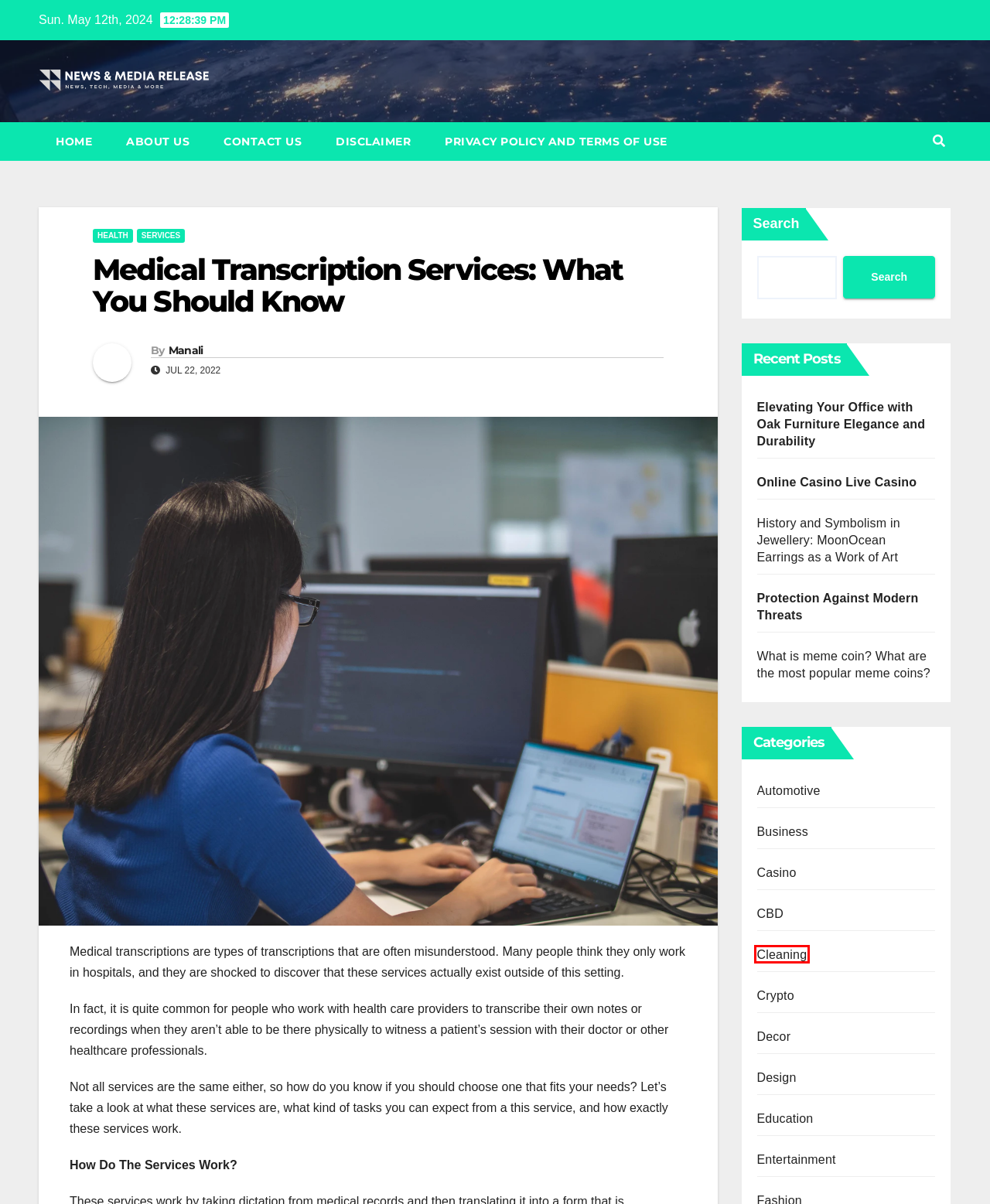You have a screenshot of a webpage with a red bounding box around an element. Choose the best matching webpage description that would appear after clicking the highlighted element. Here are the candidates:
A. Elevating Your Office with Oak Furniture Elegance and Durability - News & Media Release
B. Health Archives - News & Media Release
C. Manali, Author at News & Media Release
D. Protection Against Modern Threats - News & Media Release
E. Education Archives - News & Media Release
F. News & Media Release - News, Tech, Media & More
G. Cleaning Archives - News & Media Release
H. Decor Archives - News & Media Release

G